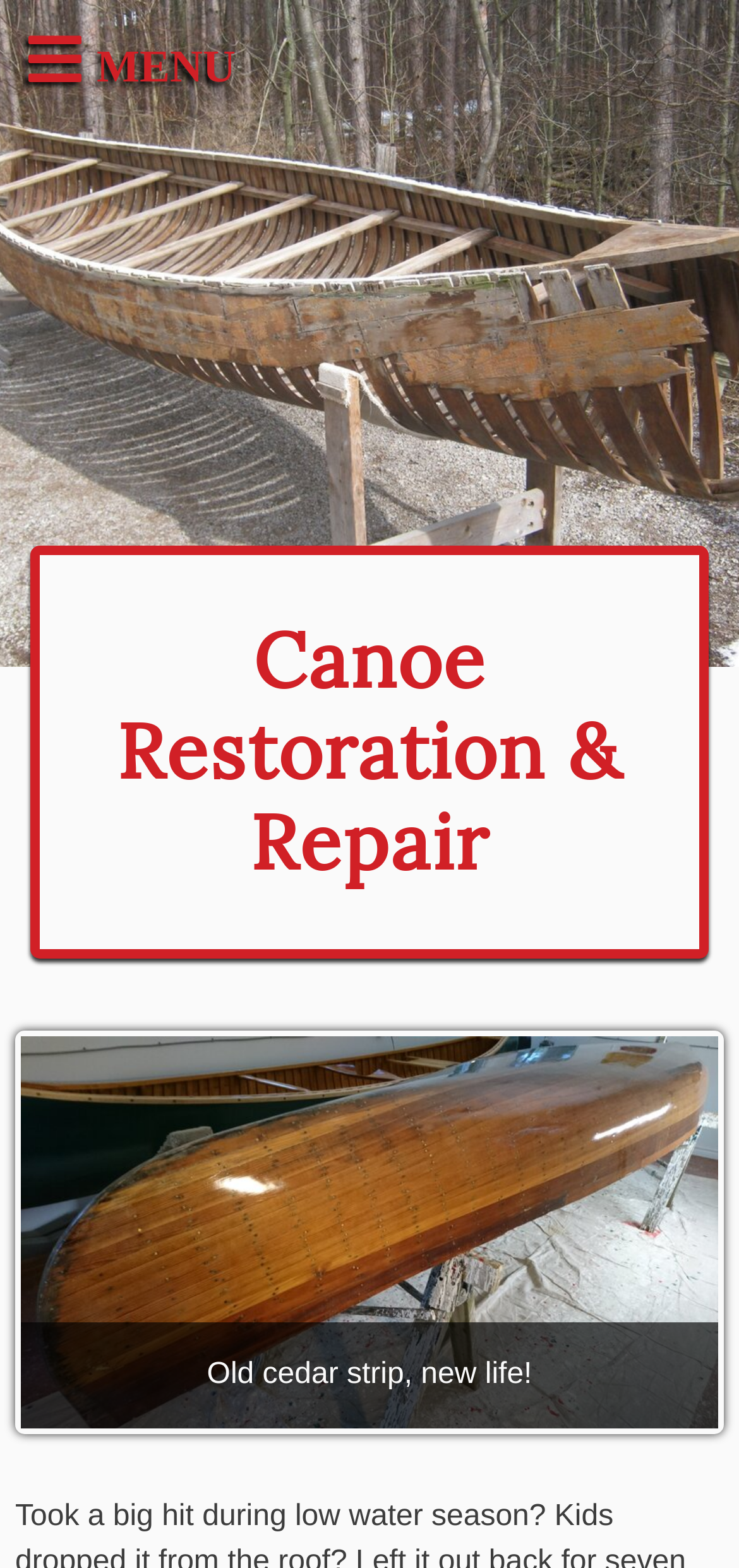What is the caption of the image?
Give a single word or phrase as your answer by examining the image.

Old cedar strip, new life!